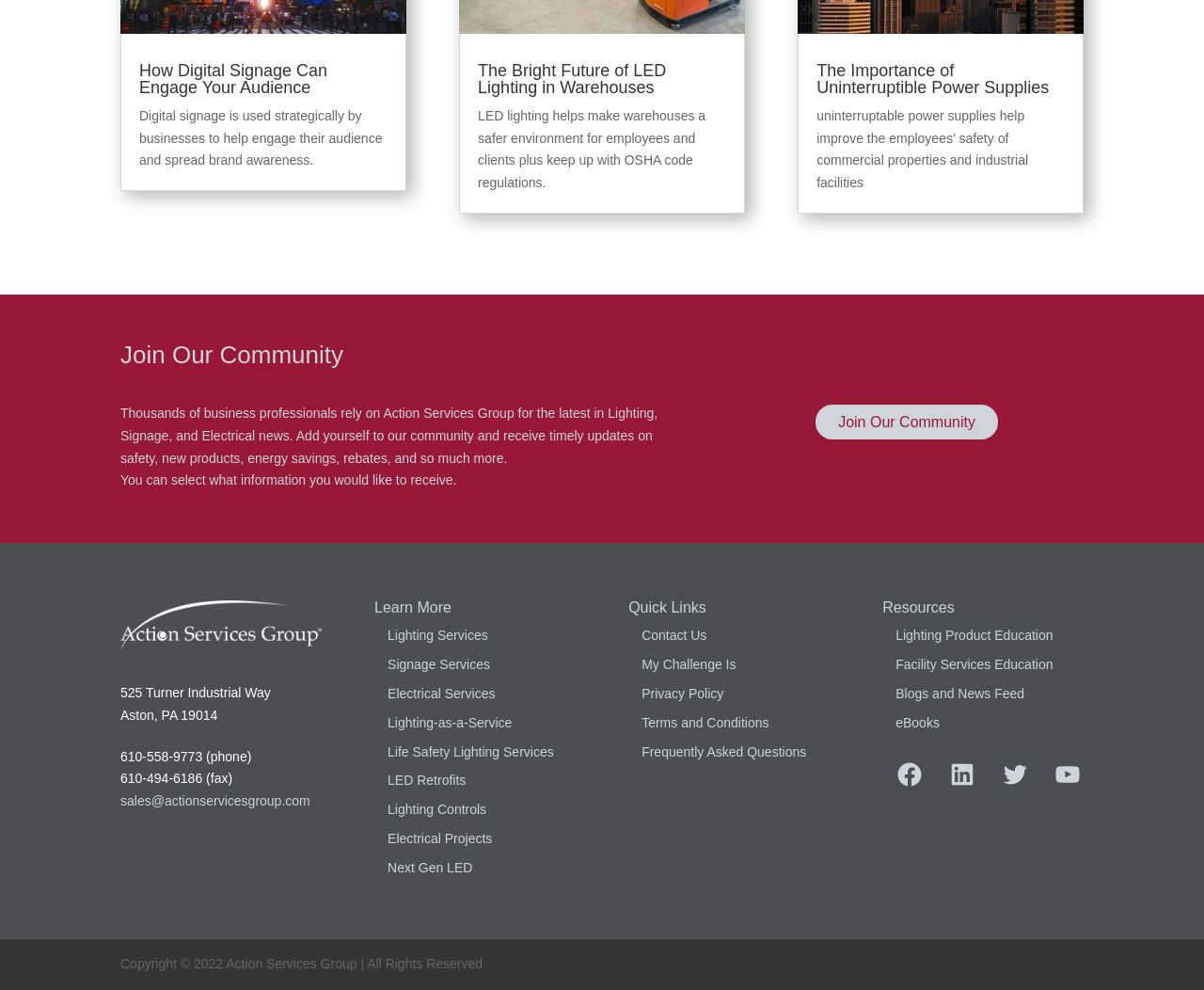Observe the image and answer the following question in detail: What is the copyright year listed?

I found the copyright year by looking at the footer section of the webpage, where the copyright information is typically located. The copyright year is listed as '2022'.